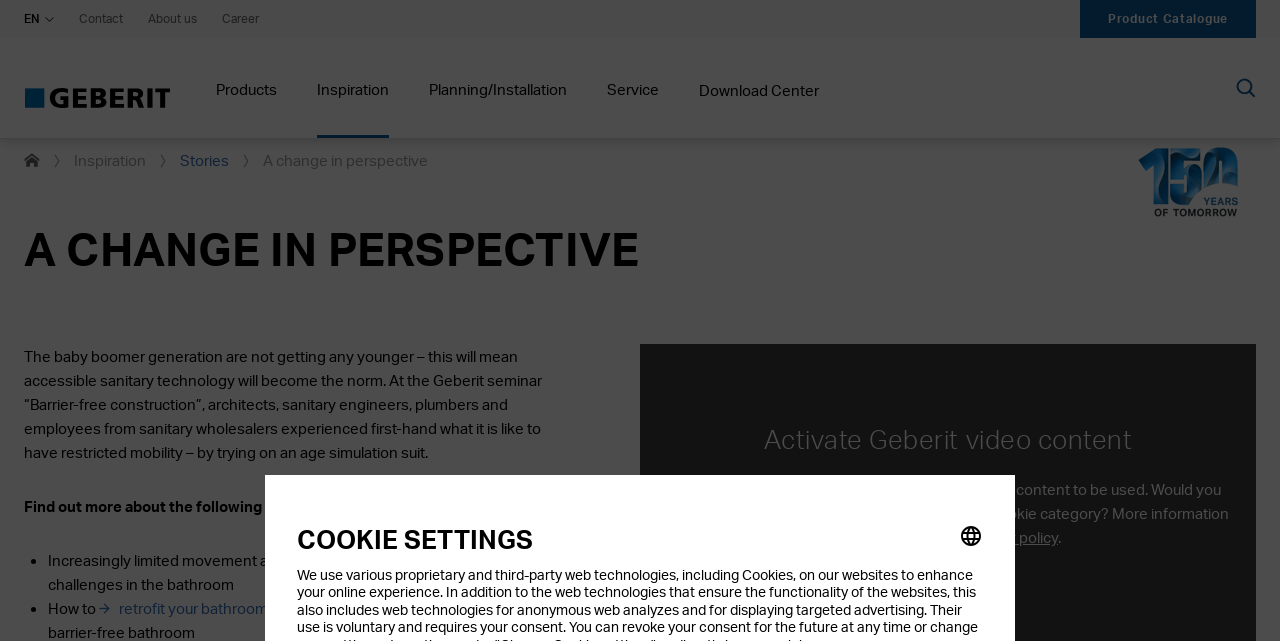Generate a comprehensive caption for the webpage you are viewing.

The webpage appears to be a news article or blog post from Geberit Global, a company that specializes in sanitary technology. At the top of the page, there is a navigation menu with links to "EN", "Contact", "About us", "Career", and "Product Catalogue". Below this menu, there is a Geberit logo and a set of buttons for navigating to different sections of the website, including "Products", "Inspiration", "Planning/Installation", and "Service".

On the right side of the page, there is a search bar with a button to open and close the search function. Below the search bar, there is a link to "Geberit 150" with an accompanying image.

The main content of the page is an article about a seminar on "Barrier-free construction" where architects, sanitary engineers, and plumbers learned about the challenges of restricted mobility in the bathroom. The article includes a heading "A CHANGE IN PERSPECTIVE" and several paragraphs of text describing the seminar and its topics.

There are also several links and buttons throughout the article, including a link to "Stories" and a button to activate Geberit video content. Additionally, there is a section with a heading "COOKIE SETTINGS" and a button to select a language.

Overall, the webpage appears to be a informative article about a specific topic in the field of sanitary technology, with several navigation options and interactive elements.